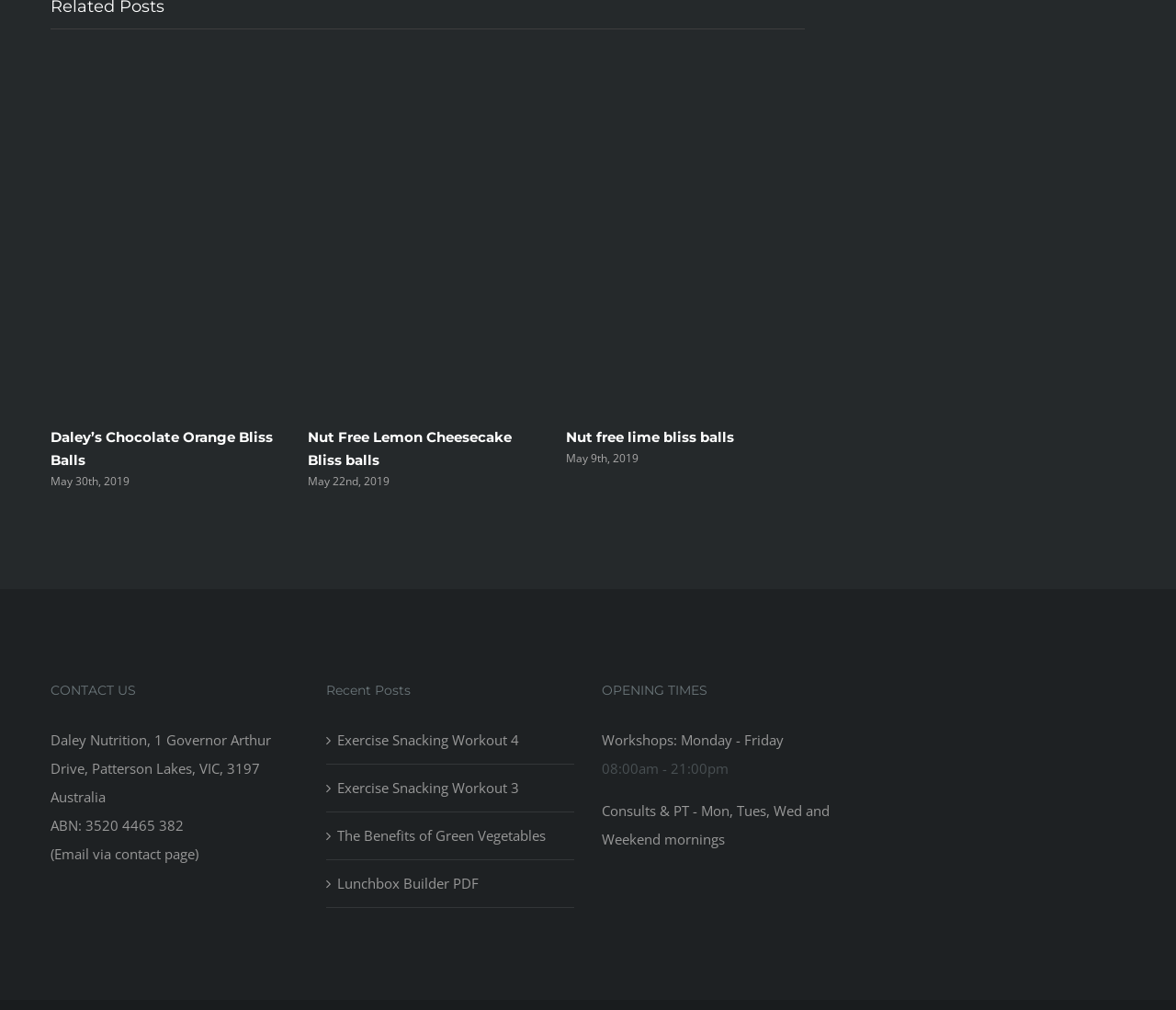What are the opening times for workshops?
Give a single word or phrase as your answer by examining the image.

Monday - Friday